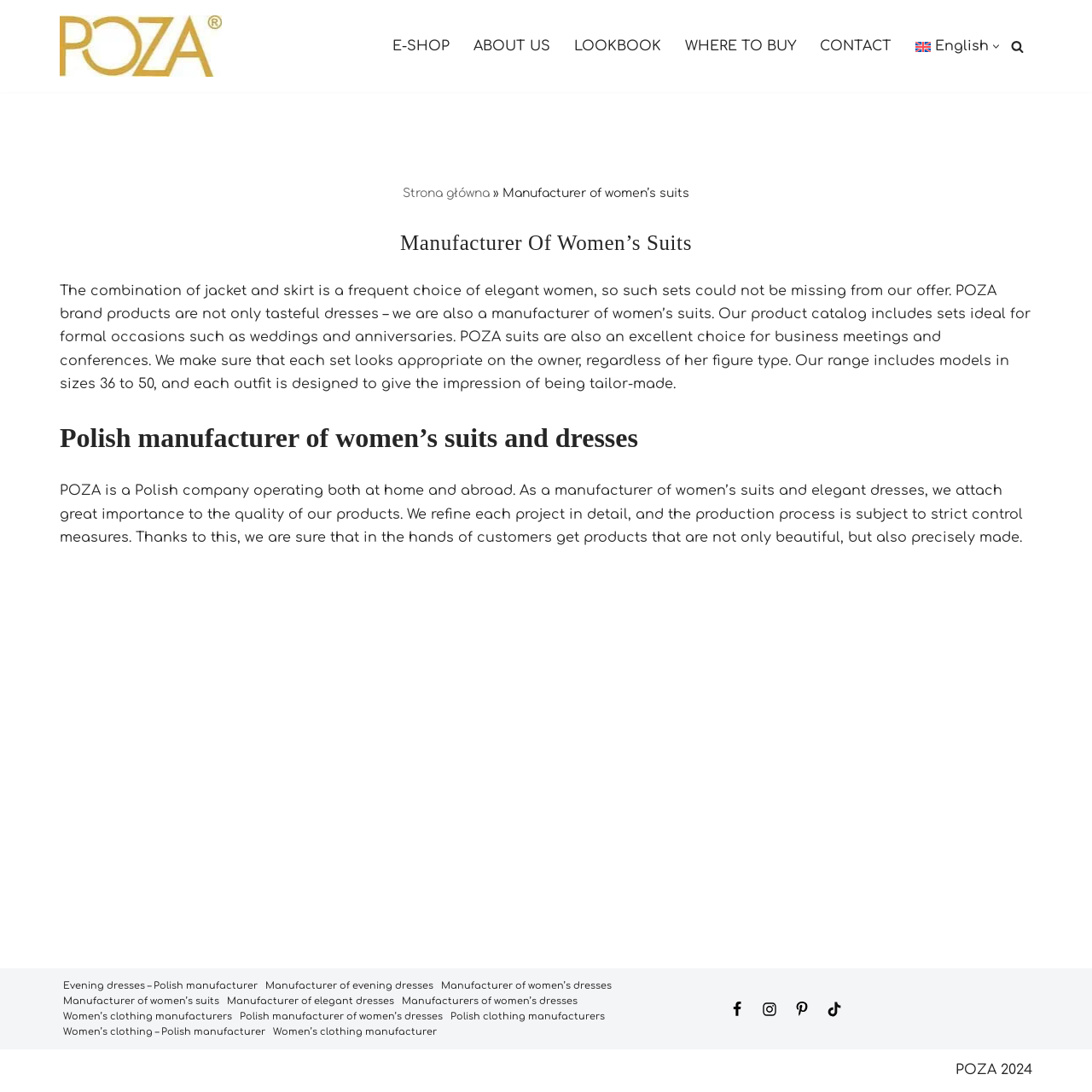Answer the question below with a single word or a brief phrase: 
How does POZA ensure the quality of its products?

Strict control measures